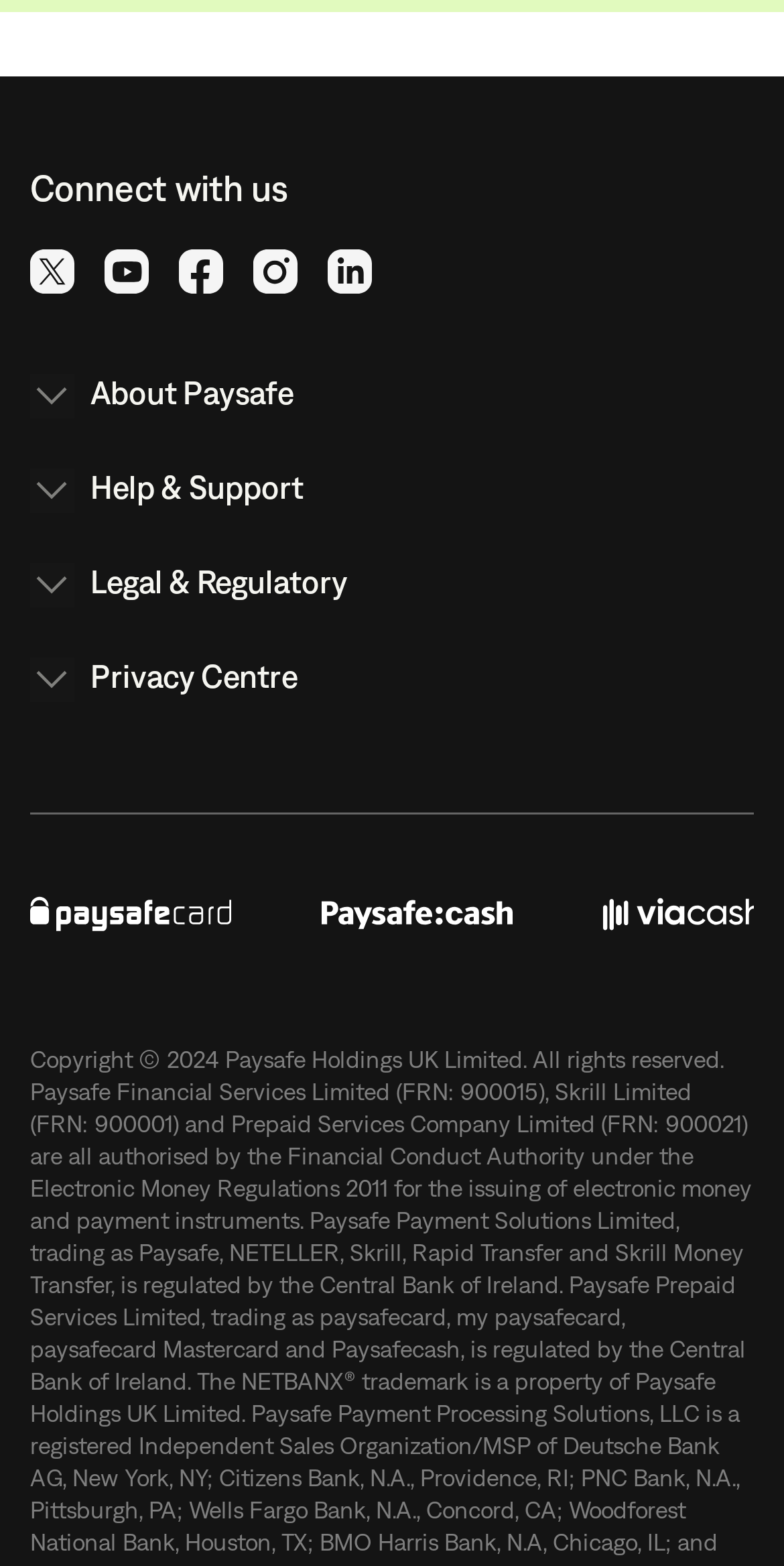Use the information in the screenshot to answer the question comprehensively: What is the purpose of the buttons in the footer?

I analyzed the buttons with text 'About Paysafe', 'Help & Support', 'Legal & Regulatory', and 'Privacy Centre' which are located in the footer section, and they are likely to provide access to company information and support.